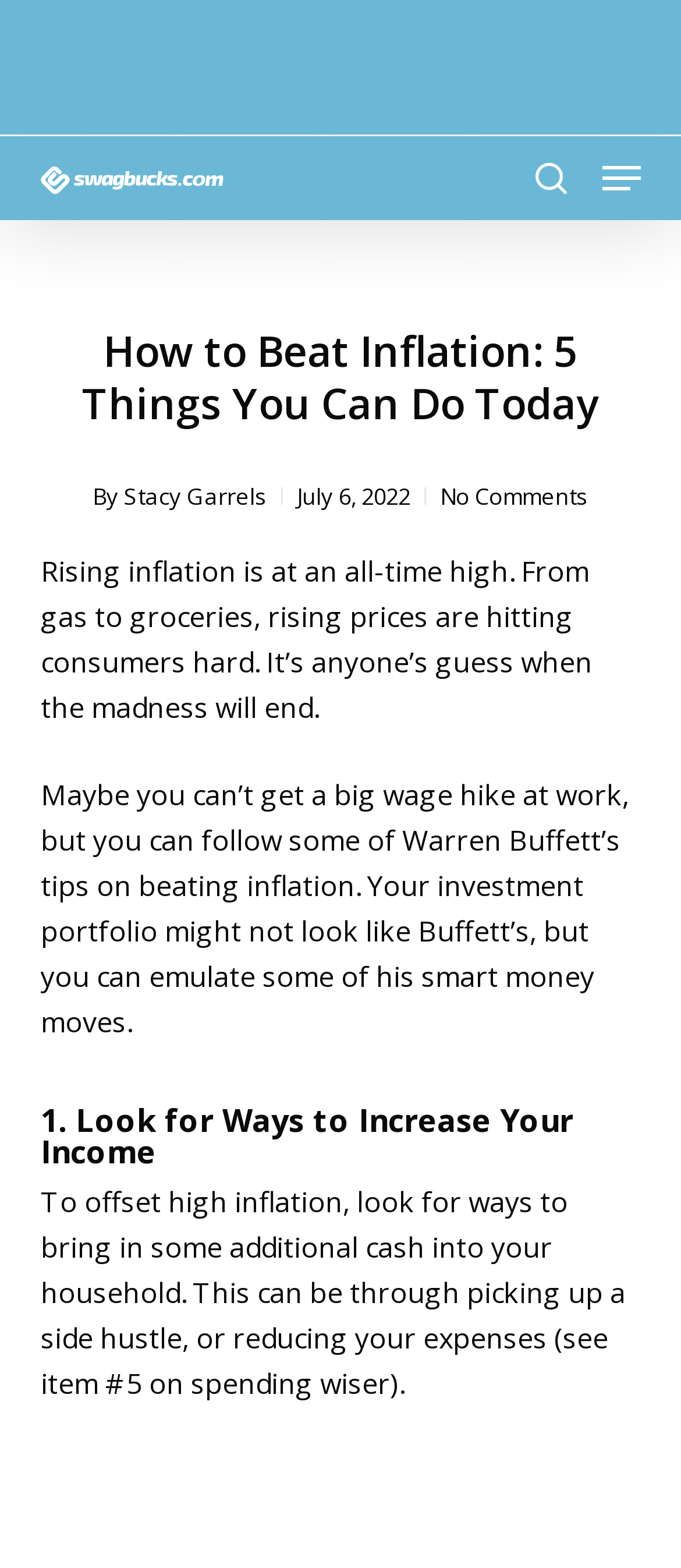Please provide a detailed answer to the question below based on the screenshot: 
Who is the author of the article?

The author of the article can be found by looking at the link 'Stacy Garrels' which is located below the heading and above the date 'July 6, 2022'.